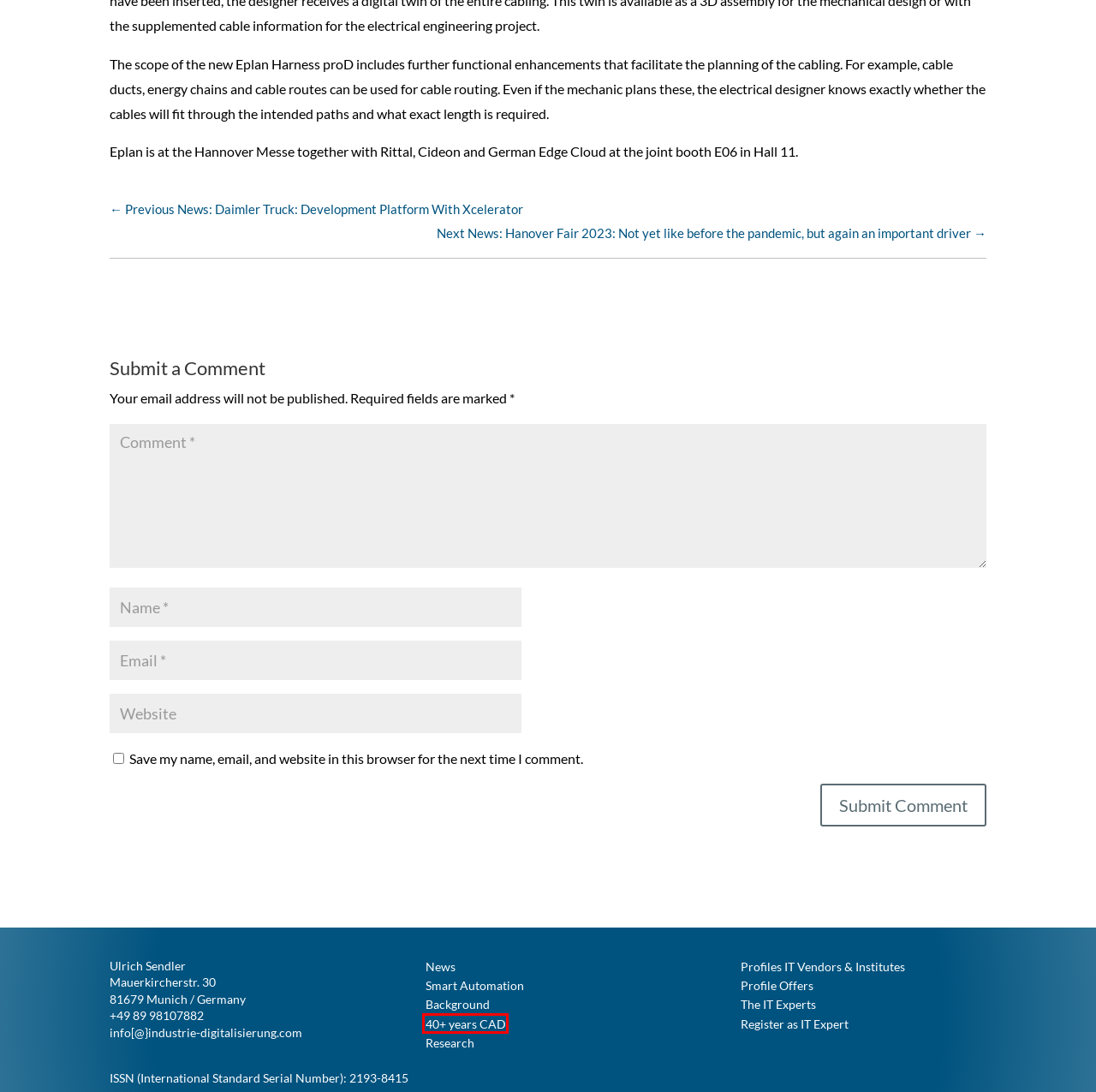You are given a screenshot of a webpage within which there is a red rectangle bounding box. Please choose the best webpage description that matches the new webpage after clicking the selected element in the bounding box. Here are the options:
A. Contact Ulrich Sendler | Industry Digitalization
B. Daimler Truck: Development Platform With Xcelerator
C. Privacy Policy | Industry Digitalization
D. Hanover Fair 2023: Not yet like before the pandemic, but again an important driver
E. Half a century of Computer Aided Design – What does CAD mean today?
F. News | Industry Digitalization
G. Industry Digitalization | Independent News Portal
H. Profile Offers for IT Providers & Research Institutes

E